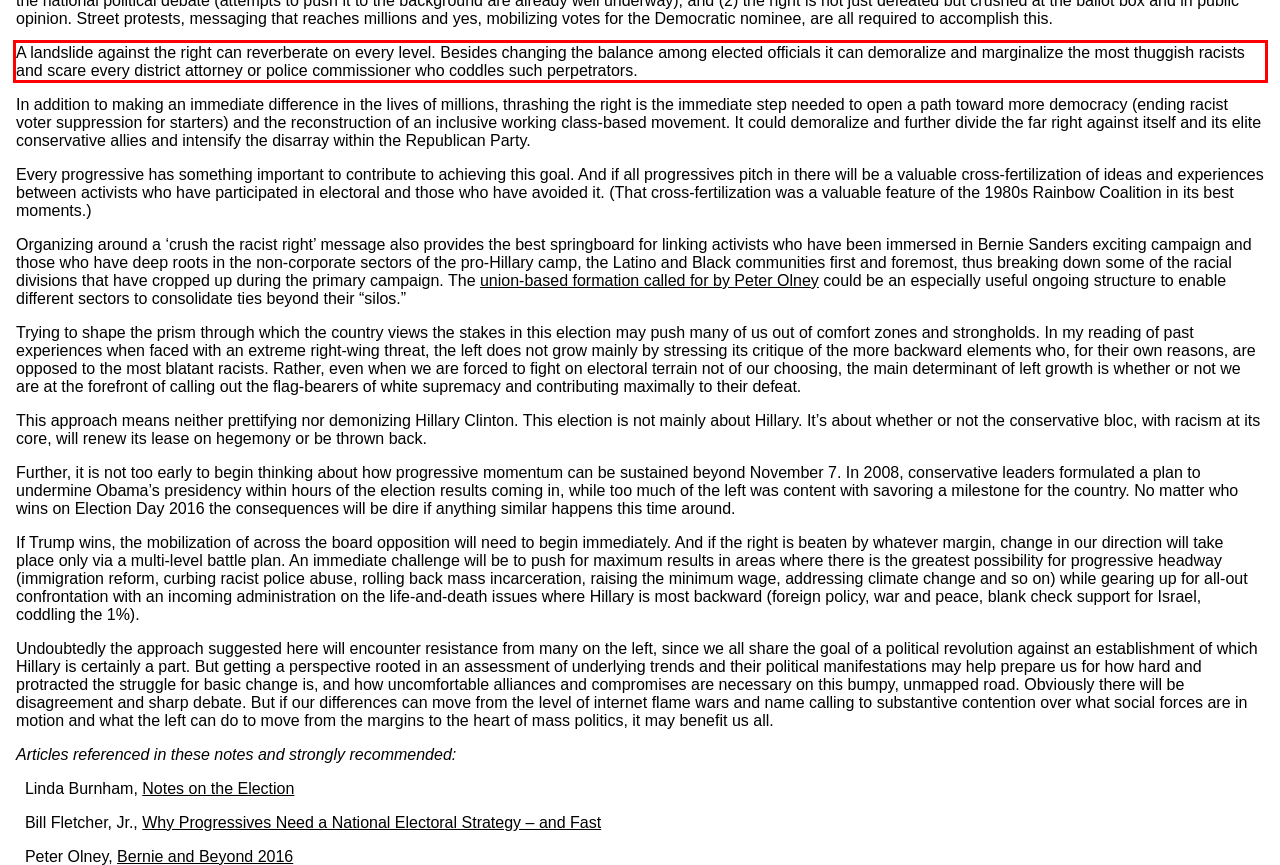Using the provided screenshot, read and generate the text content within the red-bordered area.

A landslide against the right can reverberate on every level. Besides changing the balance among elected officials it can demoralize and marginalize the most thuggish racists and scare every district attorney or police commissioner who coddles such perpetrators.